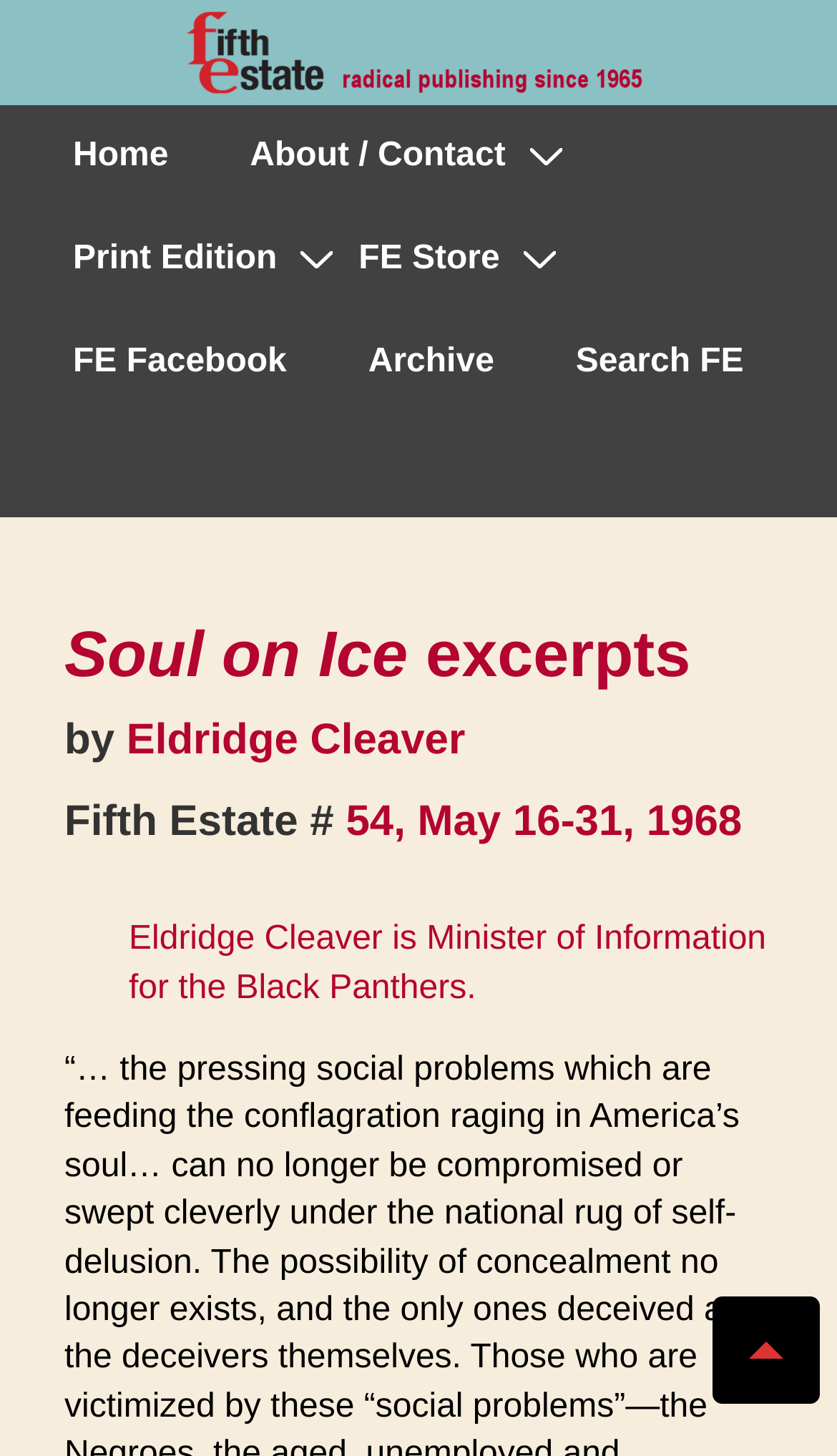Determine the bounding box coordinates of the clickable region to carry out the instruction: "Go to Home".

[0.041, 0.073, 0.247, 0.143]